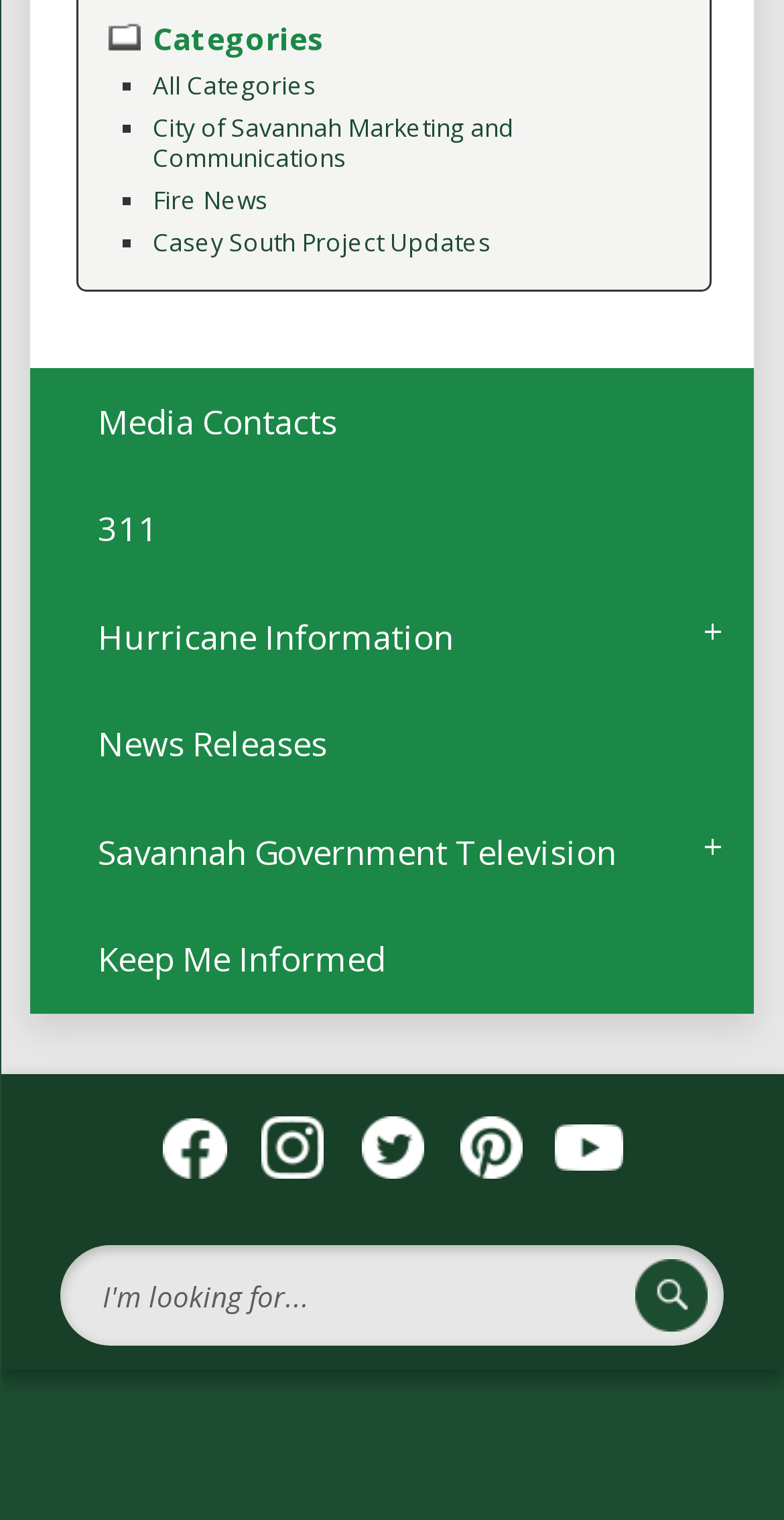Kindly determine the bounding box coordinates of the area that needs to be clicked to fulfill this instruction: "Go to 'Hurricane Information'".

[0.039, 0.383, 0.961, 0.454]